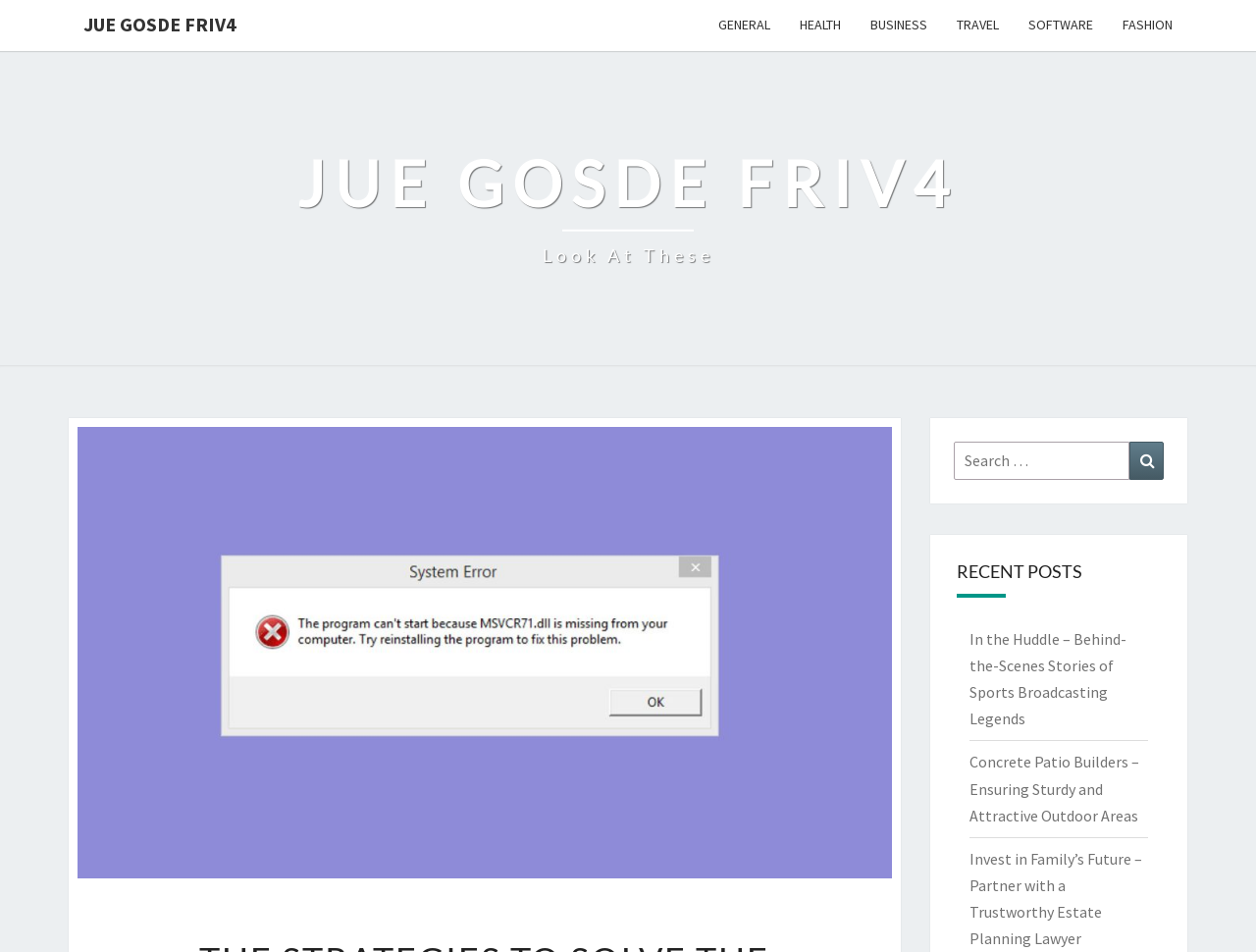Identify the bounding box coordinates of the region I need to click to complete this instruction: "Click the 'Home' link".

None